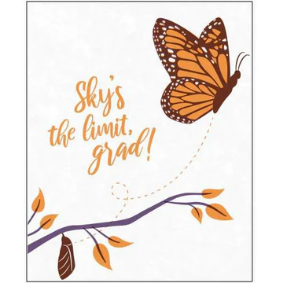Describe all the elements in the image with great detail.

The image features a beautifully designed greeting card celebrating graduation, adorned with an elegant illustration of a butterfly in shades of orange. The butterfly is depicted in flight, symbolizing freedom and new beginnings, while a delicate branch supports it. Above the butterfly, the uplifting phrase "Sky's the limit, grad!" is prominently displayed in a playful, modern font, conveying encouragement and positivity for the graduate's future. This card blends artistry with a heartfelt message, making it a perfect keepsake for anyone celebrating this significant milestone.